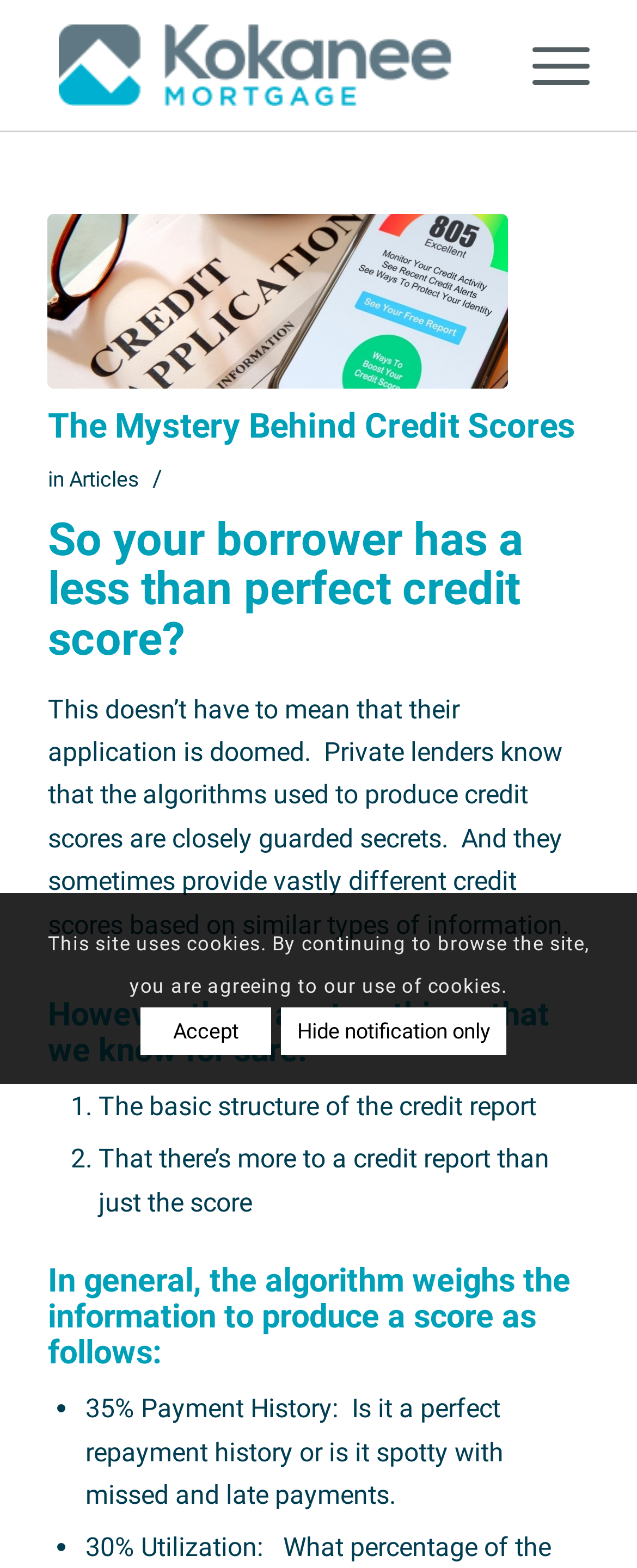What is the purpose of the link 'Credit Score Explained'?
Give a comprehensive and detailed explanation for the question.

I found the answer by looking at the link 'Credit Score Explained' and inferring its purpose based on its text and position on the webpage.